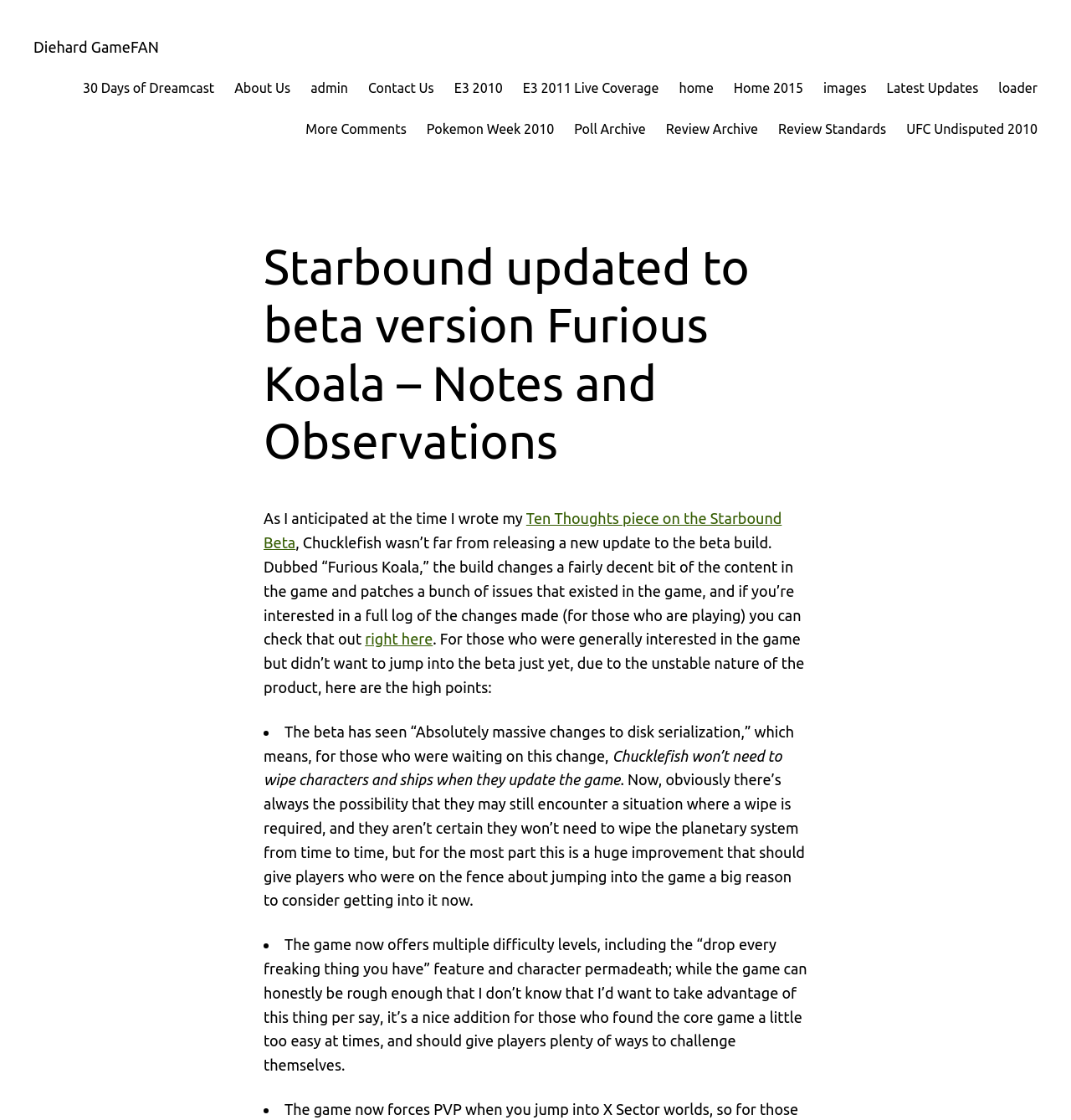Please specify the bounding box coordinates of the region to click in order to perform the following instruction: "Read about Starbound beta version Furious Koala".

[0.246, 0.212, 0.754, 0.42]